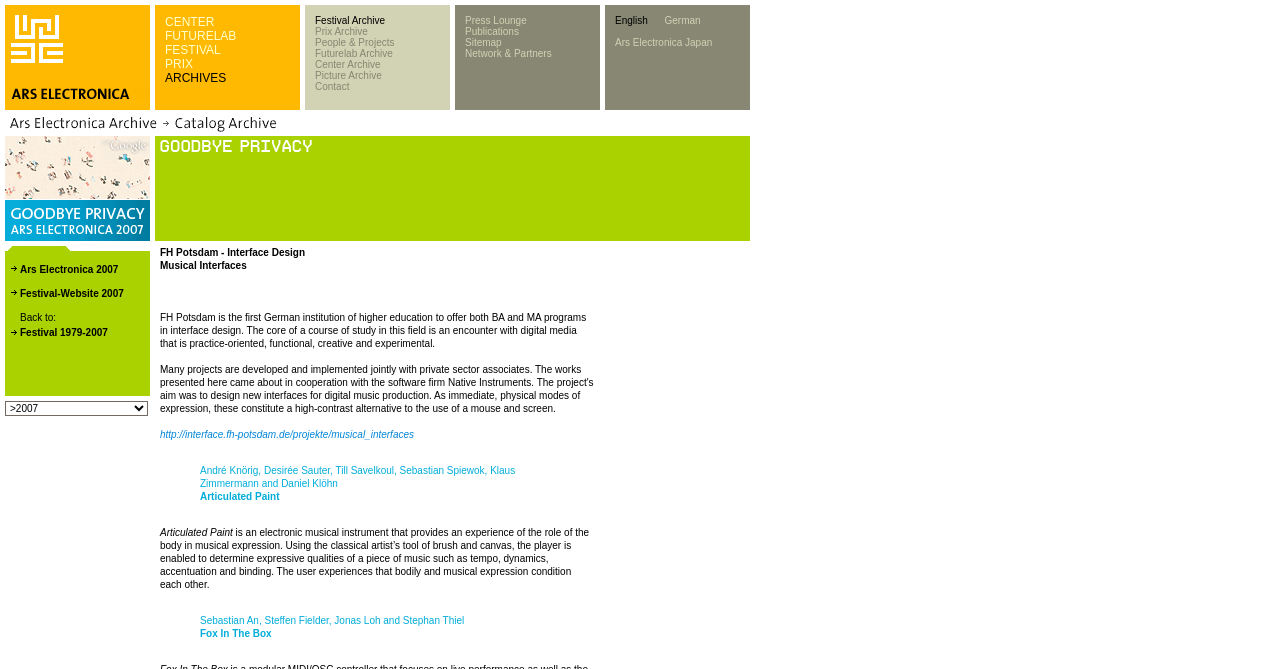What is the website's language?
Please provide a detailed and comprehensive answer to the question.

I inferred this from the language options provided at the bottom of the webpage, which includes English, German, and Japanese.